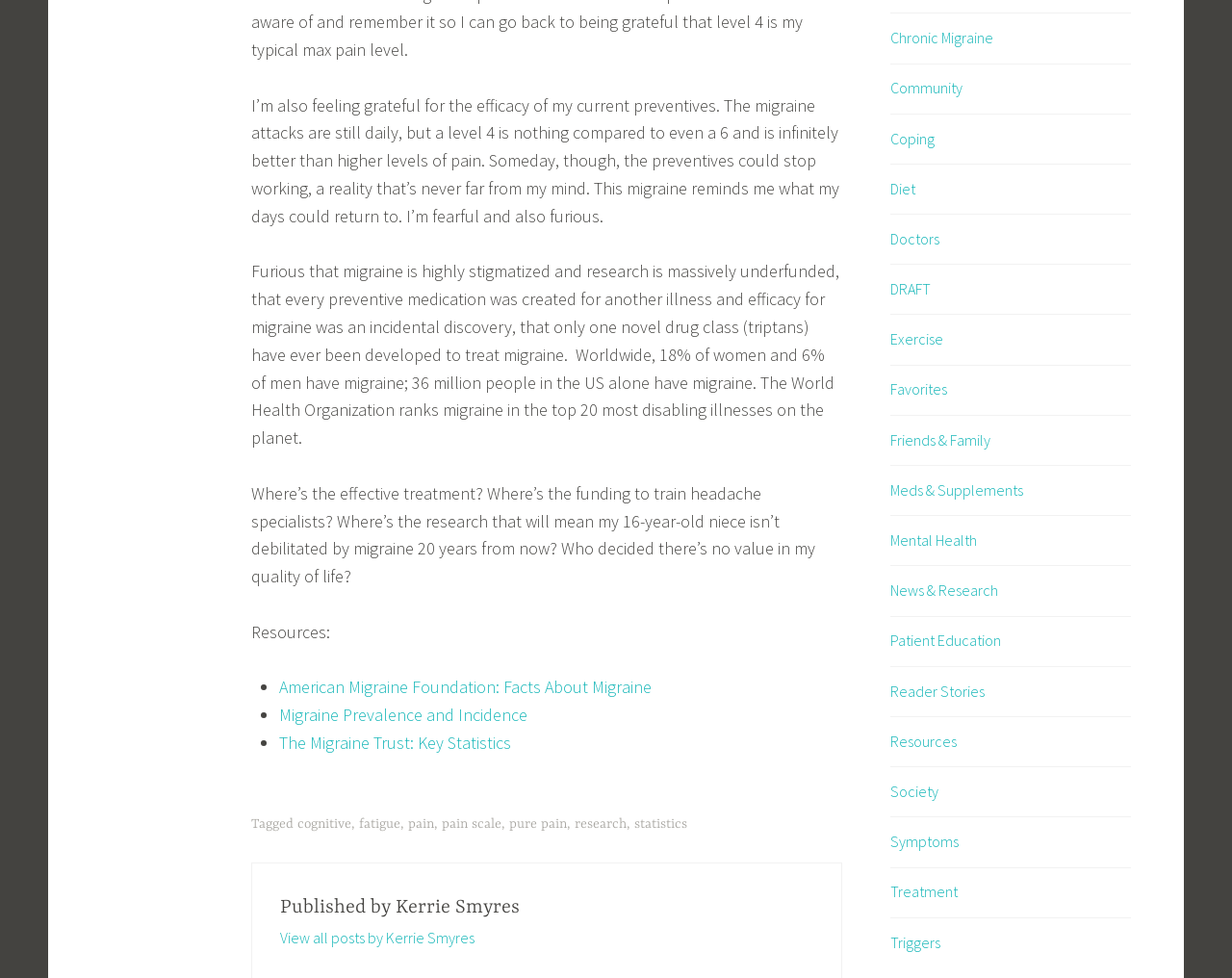Analyze the image and answer the question with as much detail as possible: 
What is the name of the organization mentioned in the resources section?

In the resources section, there is a link 'American Migraine Foundation: Facts About Migraine' which indicates that the American Migraine Foundation is one of the organizations mentioned.